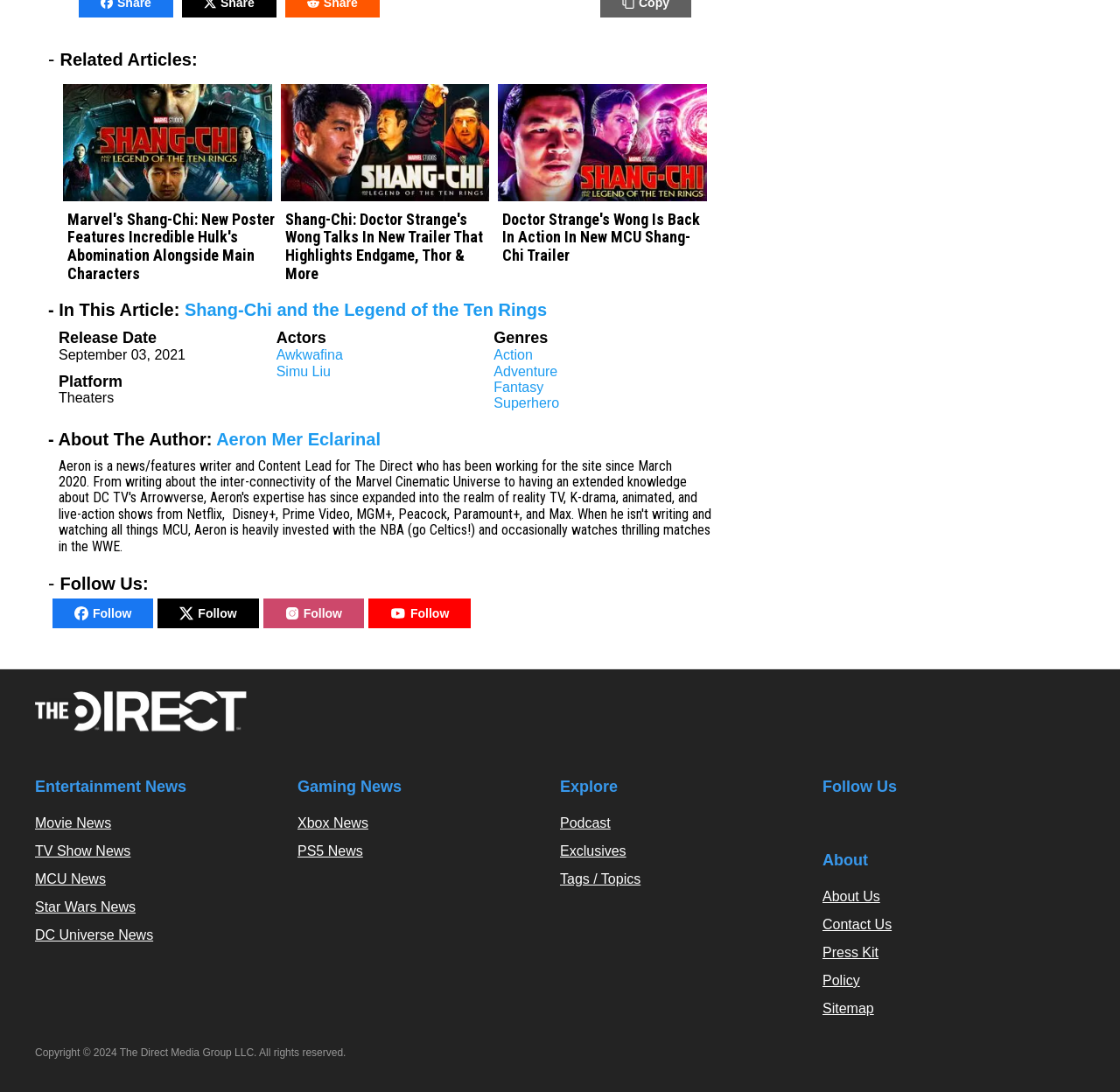What is the release date of Shang-Chi and the Legend of the Ten Rings?
Refer to the image and provide a concise answer in one word or phrase.

September 03, 2021